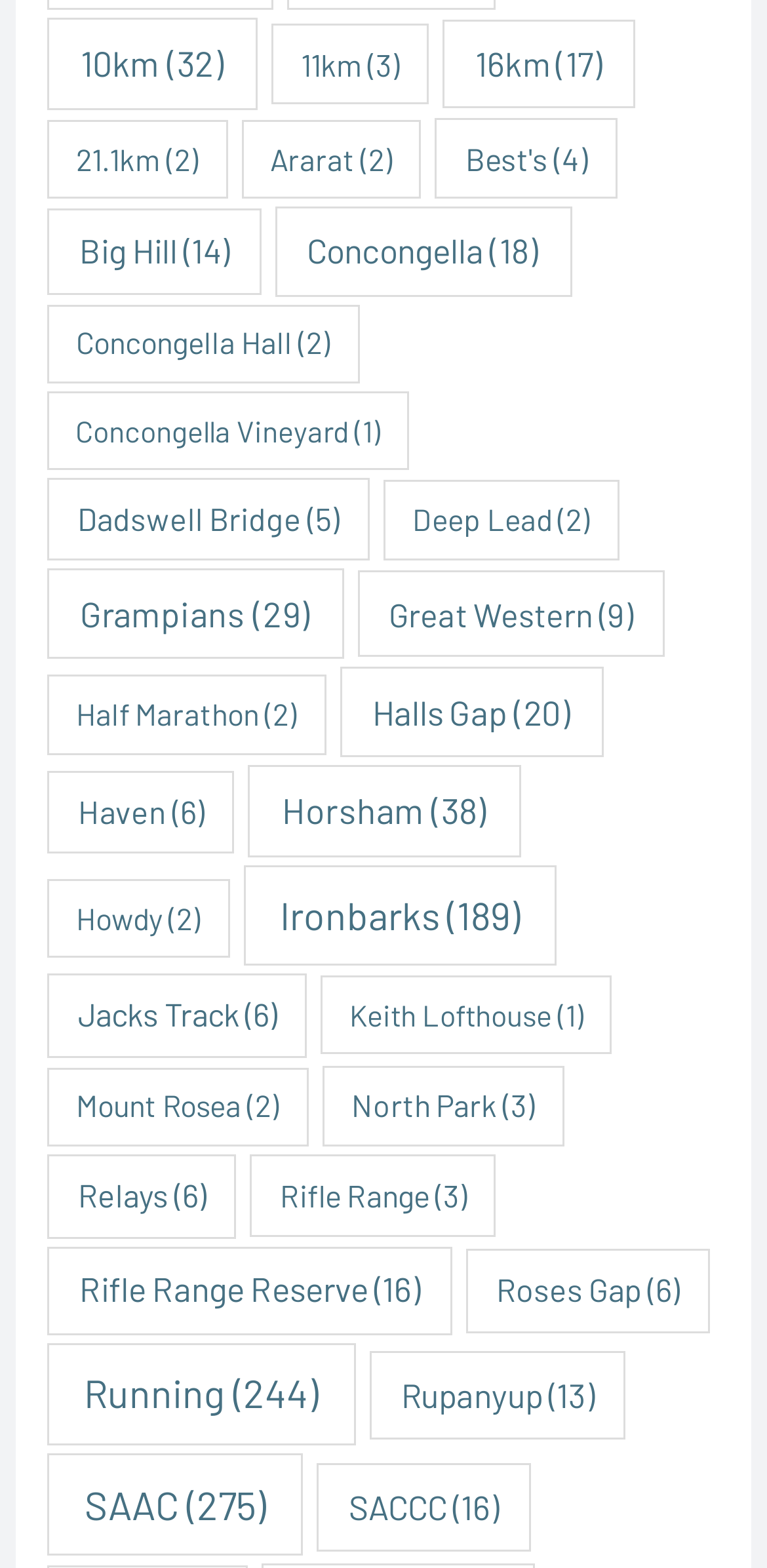Determine the bounding box coordinates in the format (top-left x, top-left y, bottom-right x, bottom-right y). Ensure all values are floating point numbers between 0 and 1. Identify the bounding box of the UI element described by: Mount Rosea (2)

[0.061, 0.681, 0.402, 0.731]